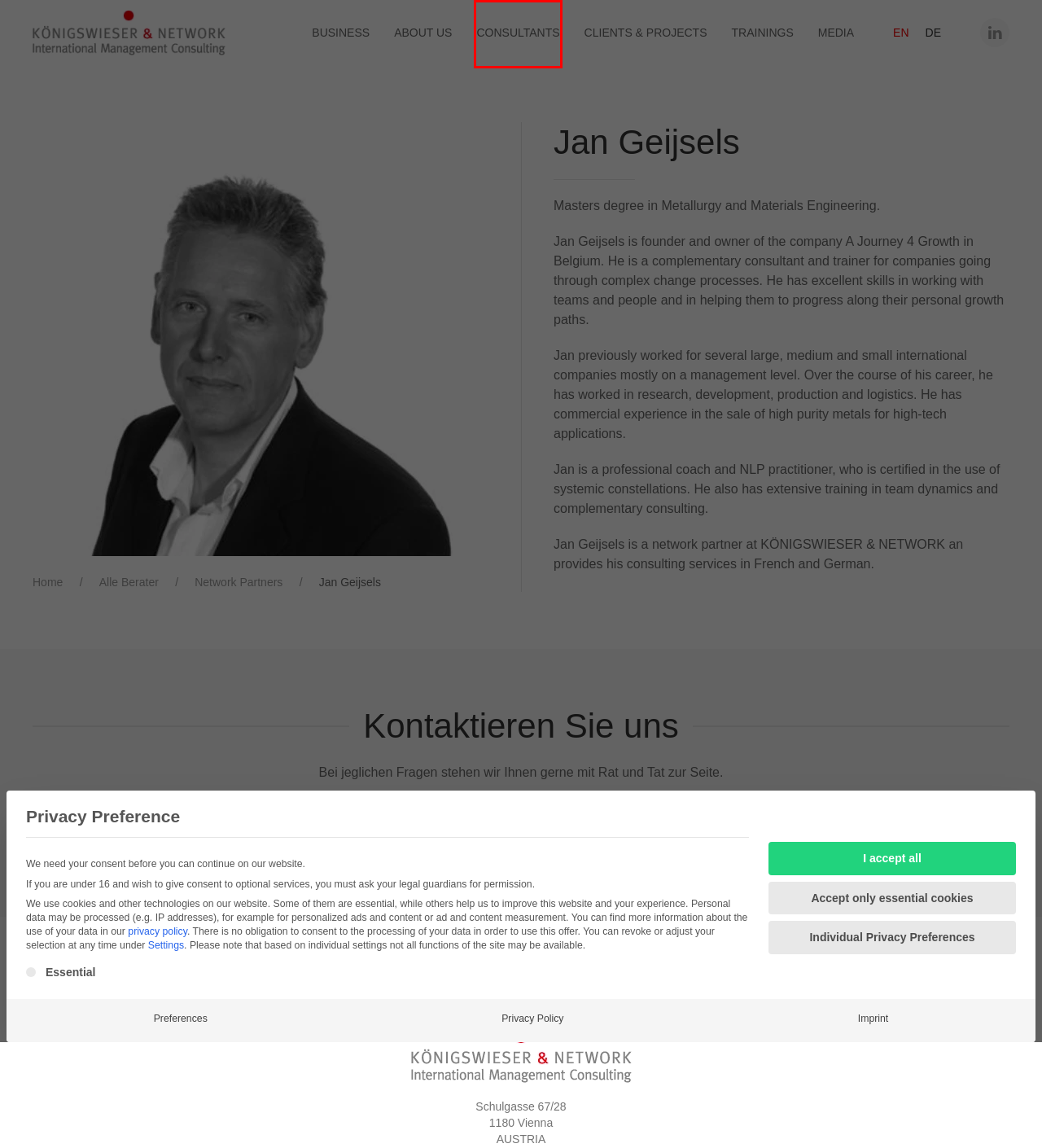Review the webpage screenshot provided, noting the red bounding box around a UI element. Choose the description that best matches the new webpage after clicking the element within the bounding box. The following are the options:
A. About Us | Königswieser & Network
B. Alle Berater | Königswieser & Network
C. Network Partners | Königswieser & Network
D. Business | Königswieser & Network
E. Datenschutz | Königswieser & Network
F. Media | Königswieser & Network
G. Clients & Projects | Königswieser & Network
H. Königswieser | Königswieser & Network

B